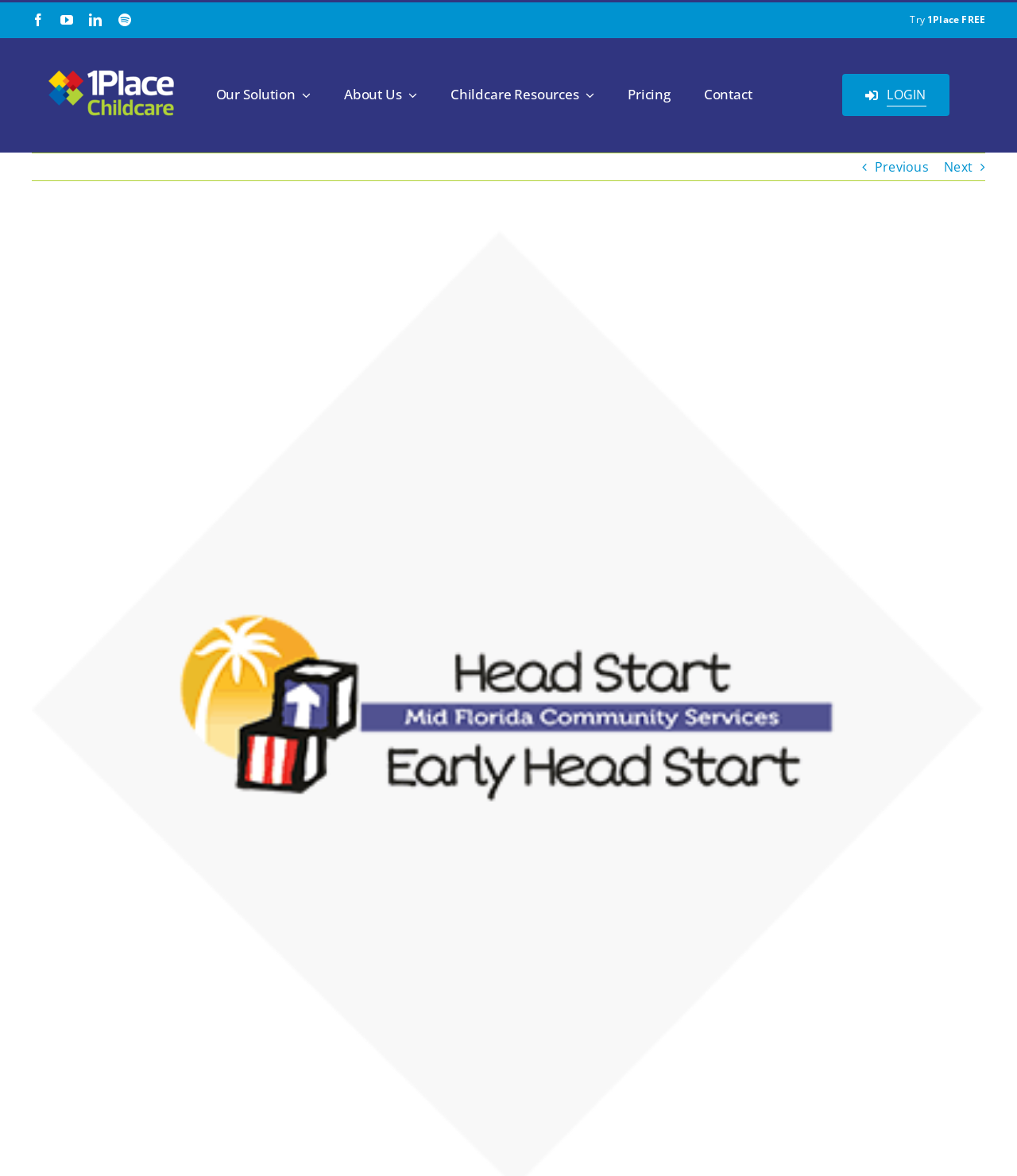Analyze and describe the webpage in a detailed narrative.

The webpage is about 1Place software, specifically highlighting its role in helping educators with compliance monitoring. At the top left corner, there are four social media links: Facebook, YouTube, LinkedIn, and Spotify. Next to these links, there is a "Try" button and a "1Place FREE" link. 

On the top left side, there is a 1Place logo menu with an image of 1Place Childcare Australia. Below this logo, there is a navigation menu labeled "New Menu 2023" that spans across the top of the page. This menu contains five links: "Our Solution", "About Us", "Childcare Resources", "Pricing", and "Contact". 

On the top right side, there is a "LOGIN" link. Below the navigation menu, there are pagination links, "Previous" and "Next", with a "View Larger Image" text in between. At the bottom right corner, there is a "Go to Top" link.